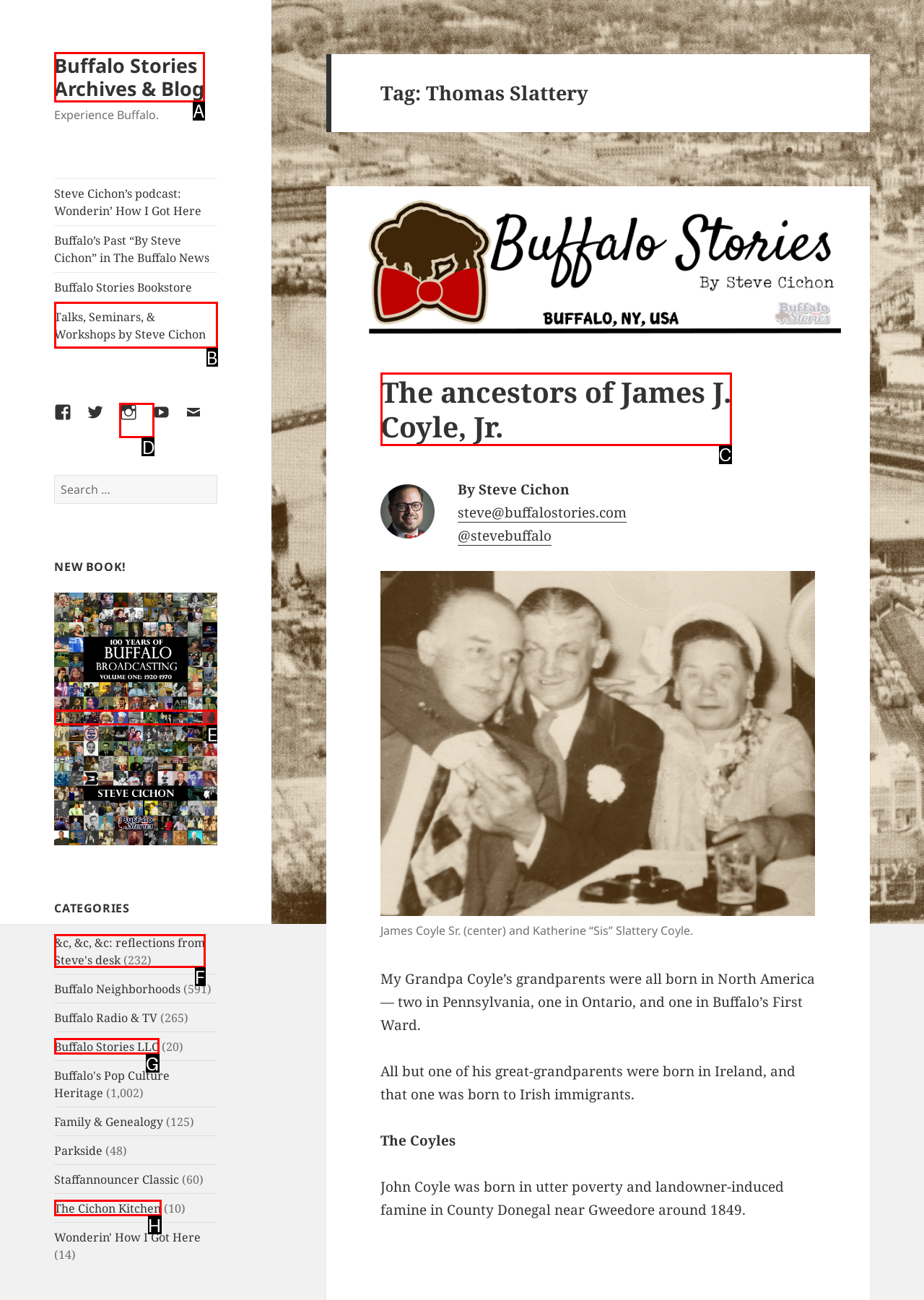Identify the appropriate lettered option to execute the following task: Check out the new book
Respond with the letter of the selected choice.

E